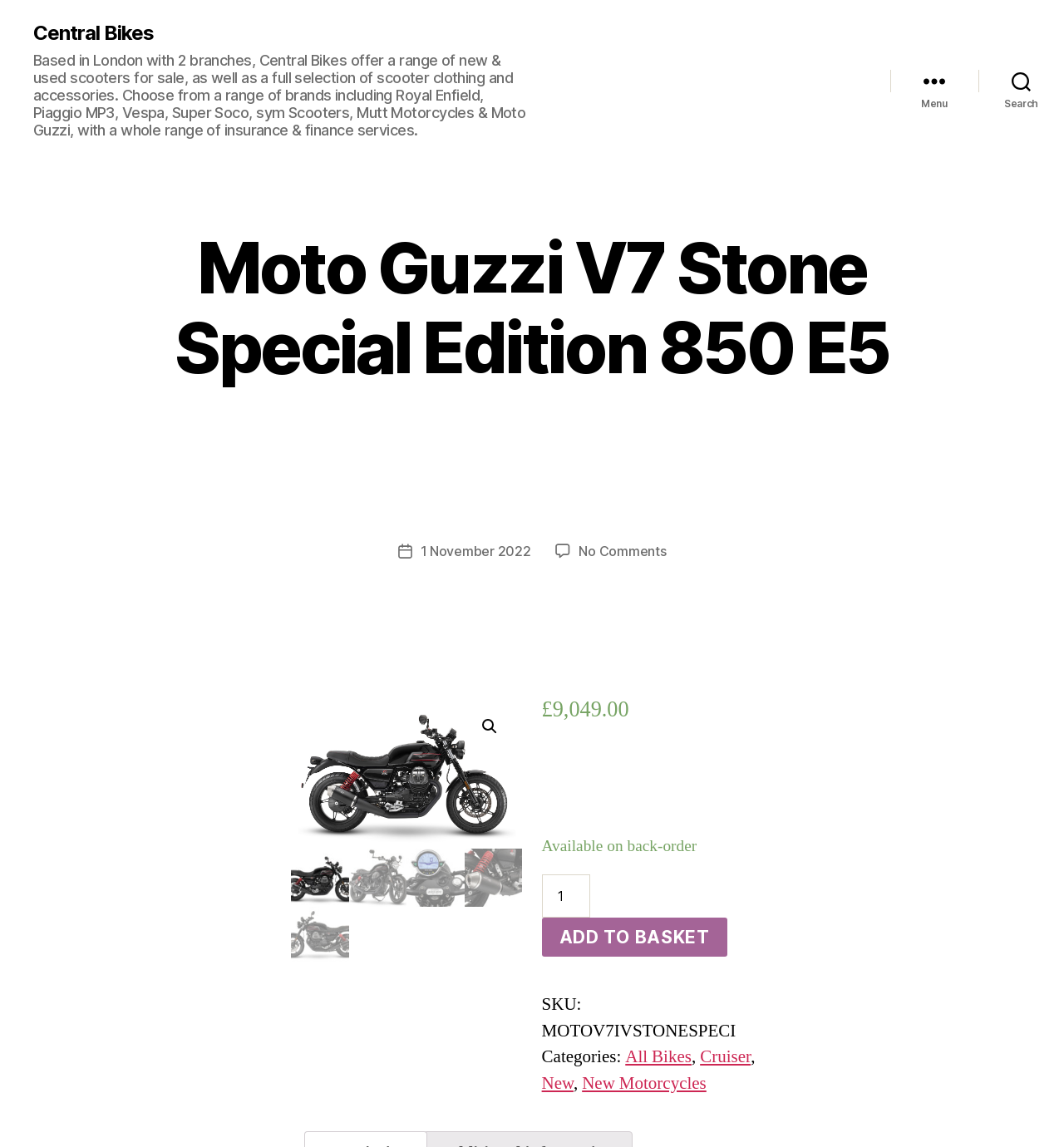Carefully observe the image and respond to the question with a detailed answer:
How many branches does Central Bikes have?

I inferred this answer by looking at the text 'Based in London with 2 branches, Central Bikes offer a range of new & used scooters for sale...' which suggests that Central Bikes has two branches in London.